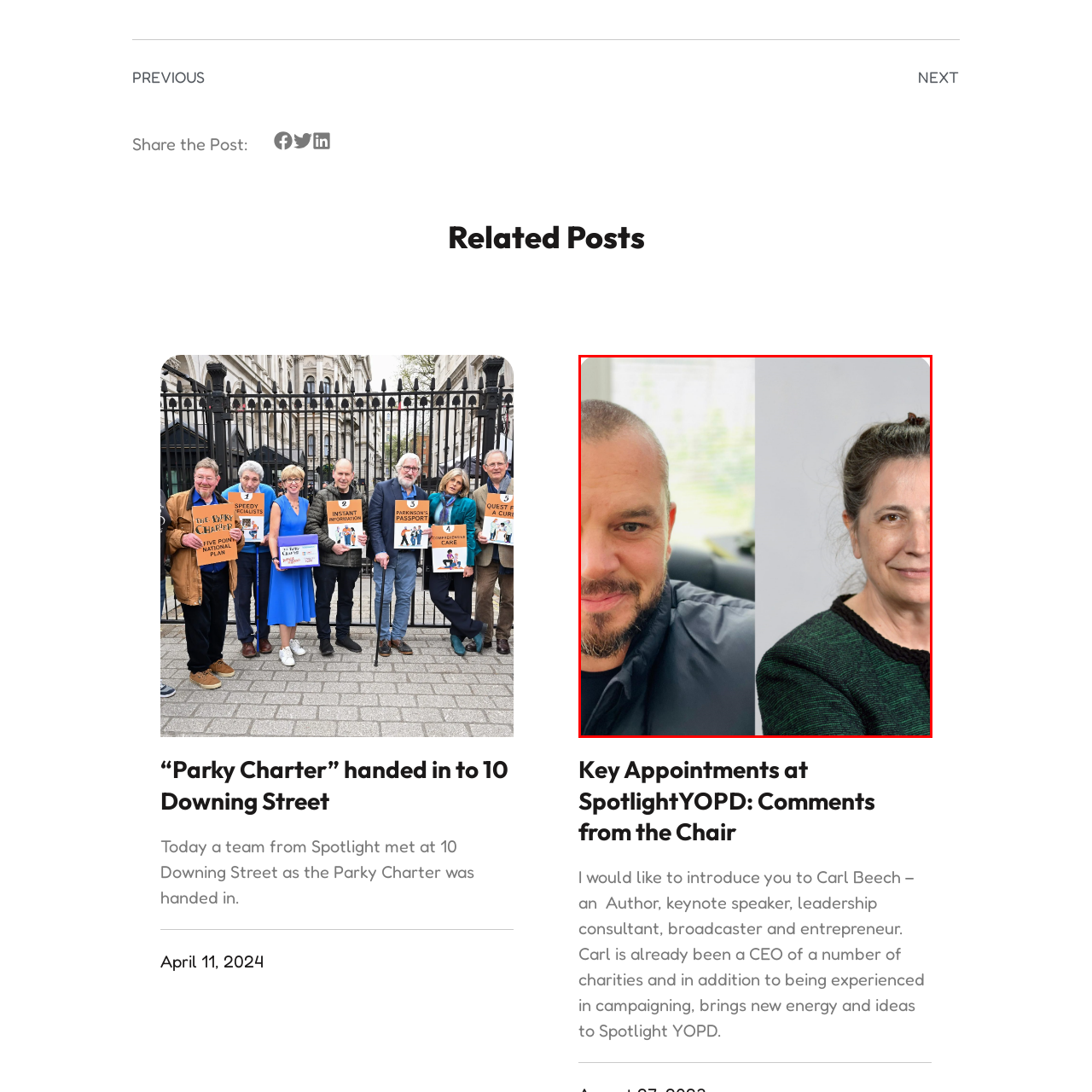Generate a thorough description of the part of the image enclosed by the red boundary.

The image features two individuals captured side by side. On the left, a man with short, closely cropped hair and a beard is smiling, dressed in a casual black jacket over a dark shirt. The background appears to show a bright, airy interior, likely an office space. On the right, a woman with dark hair pulled back into a loose ponytail is facing the camera. She is wearing a black top with a green textured neckline, and her expression is calm and composed. The image conveys a professional interaction, possibly indicating their collaboration or participation in a discussion. This visual is associated with the article titled "A pair of letters to and from the Prime Minister," suggesting a context of significant communication or commentary related to governmental matters.